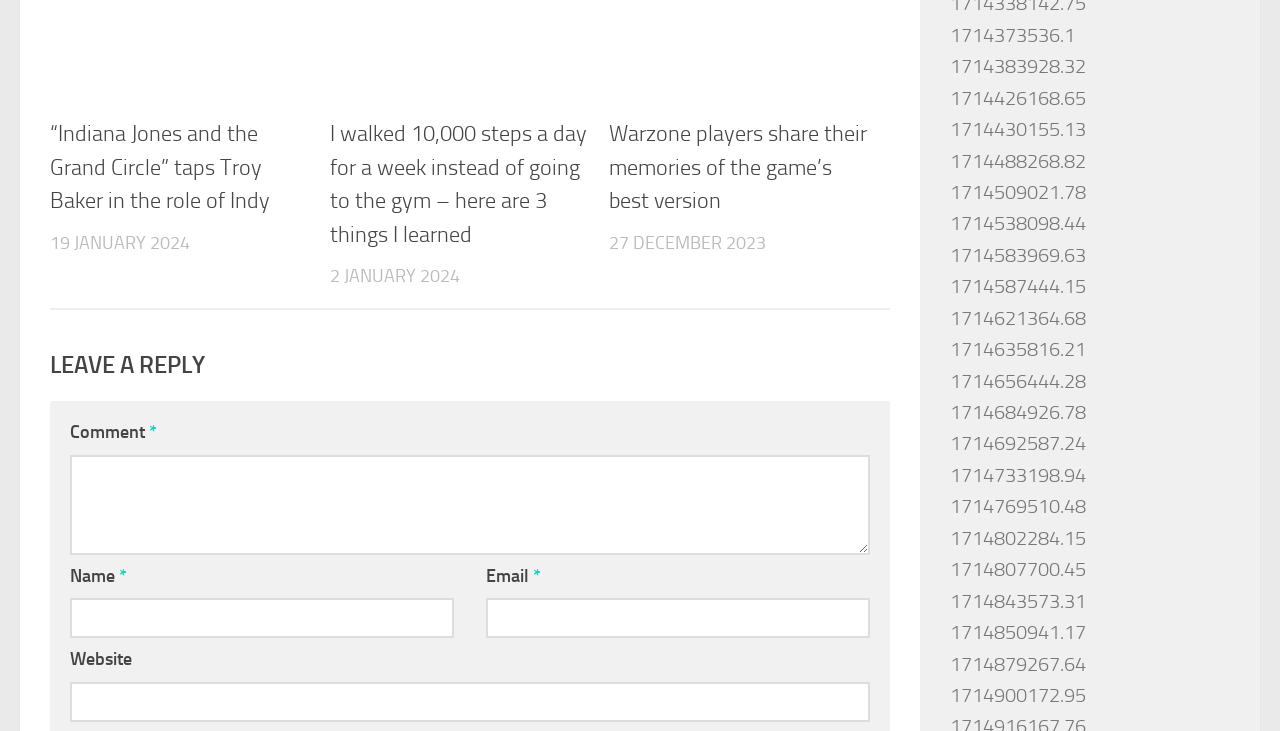Please identify the bounding box coordinates for the region that you need to click to follow this instruction: "Enter your name".

[0.055, 0.818, 0.355, 0.873]